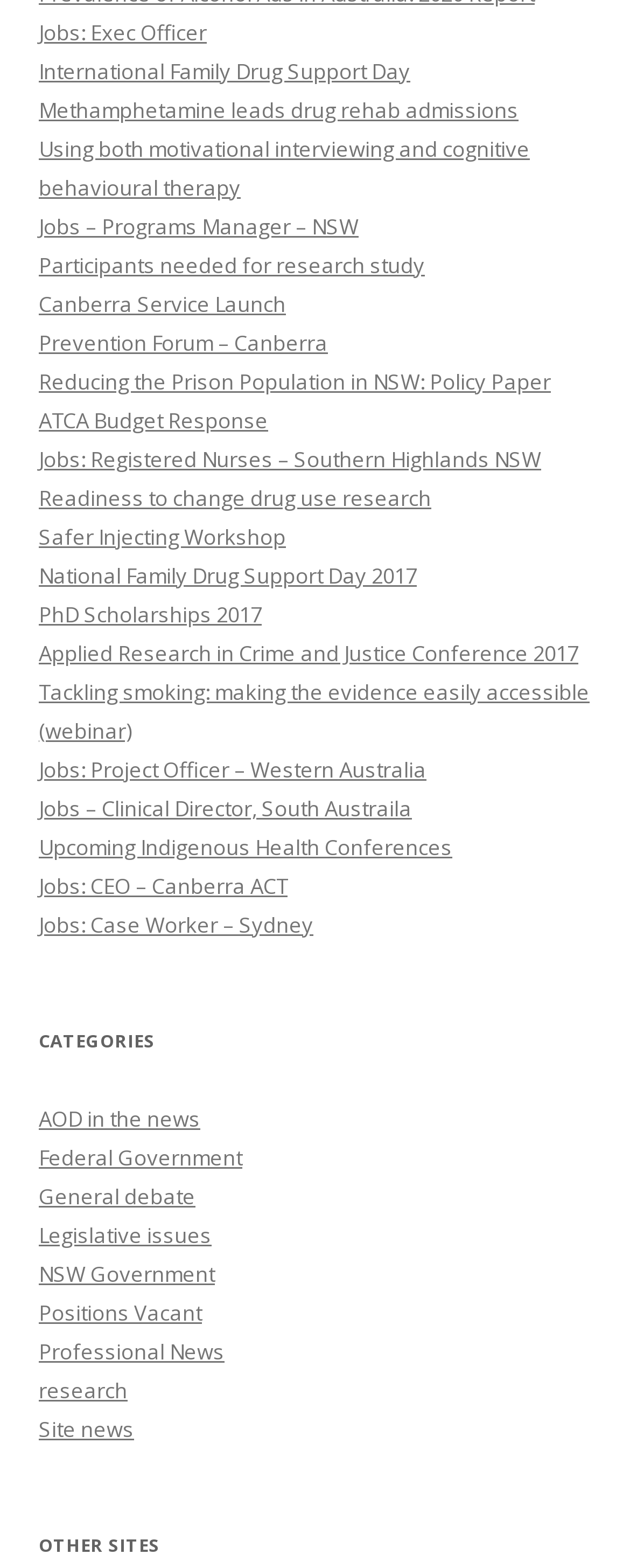How many categories are listed?
Answer the question in a detailed and comprehensive manner.

I counted the number of links under the 'CATEGORIES' heading, which are [388], [389], [390], [391], [392], [393], [394], [395], and [396]. There are 9 links under the 'CATEGORIES' heading, but I excluded 'OTHER SITES' as it is a separate heading. Therefore, there are 7 categories listed.